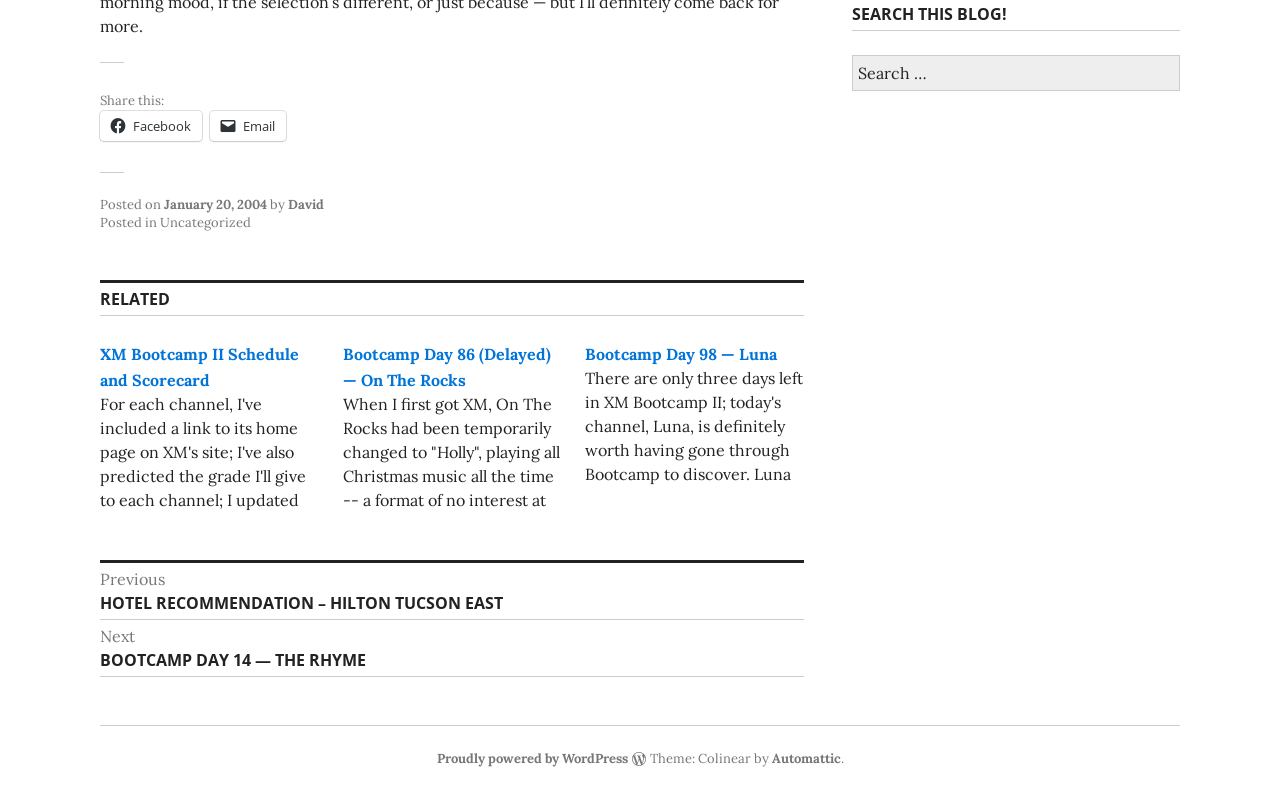Locate the bounding box of the user interface element based on this description: "January 20, 2004".

[0.128, 0.247, 0.209, 0.269]